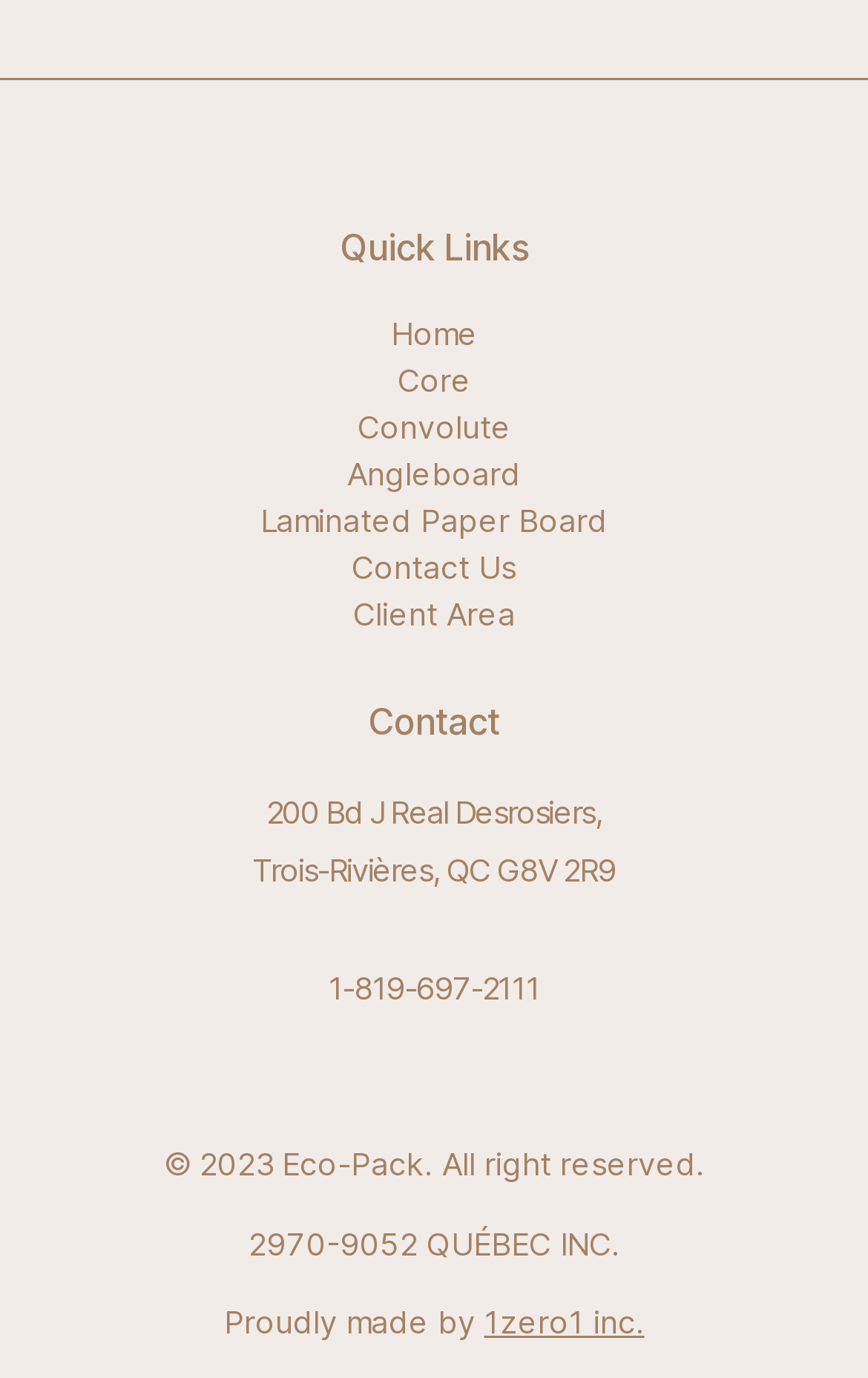Identify the bounding box coordinates of the section to be clicked to complete the task described by the following instruction: "contact us". The coordinates should be four float numbers between 0 and 1, formatted as [left, top, right, bottom].

[0.0, 0.394, 1.0, 0.428]